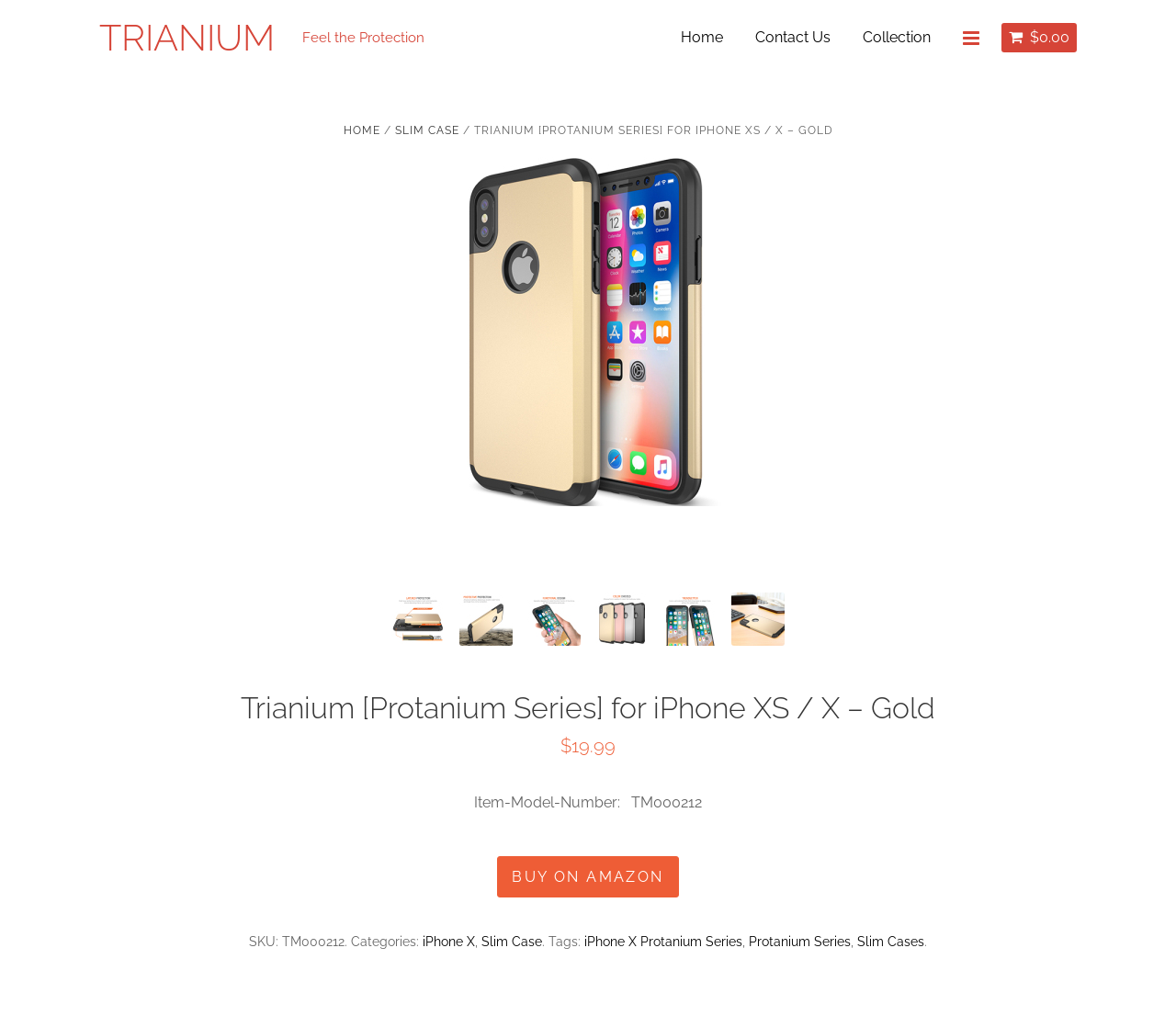Provide a thorough summary of the webpage.

This webpage is about a product, specifically a phone case, Trianium [Protanium Series] for iPhone XS / X – Gold. At the top left, there is a link to the brand "TRIANIUM" and a tagline "Feel the Protection" next to it. On the top right, there are several links to navigate to different pages, including "Home", "Contact Us", and "Collection".

Below the top navigation, there is a breadcrumb trail with links to "HOME" and "SLIM CASE", indicating the current product category. The product title "Trianium [Protanium Series] for iPhone XS / X – Gold" is displayed prominently.

The main content of the page is an image of the product, which takes up most of the screen. There are also several links to other products or variations, labeled "000a" to "007", arranged horizontally below the main image.

To the right of the image, there is a section with product information, including the price "$19.99", item model number "TM000212", and a "BUY ON AMAZON" button. Further down, there are details about the product's SKU, categories, and tags, with links to related products or categories.

Overall, the webpage is focused on showcasing the product and providing easy access to related information and purchasing options.